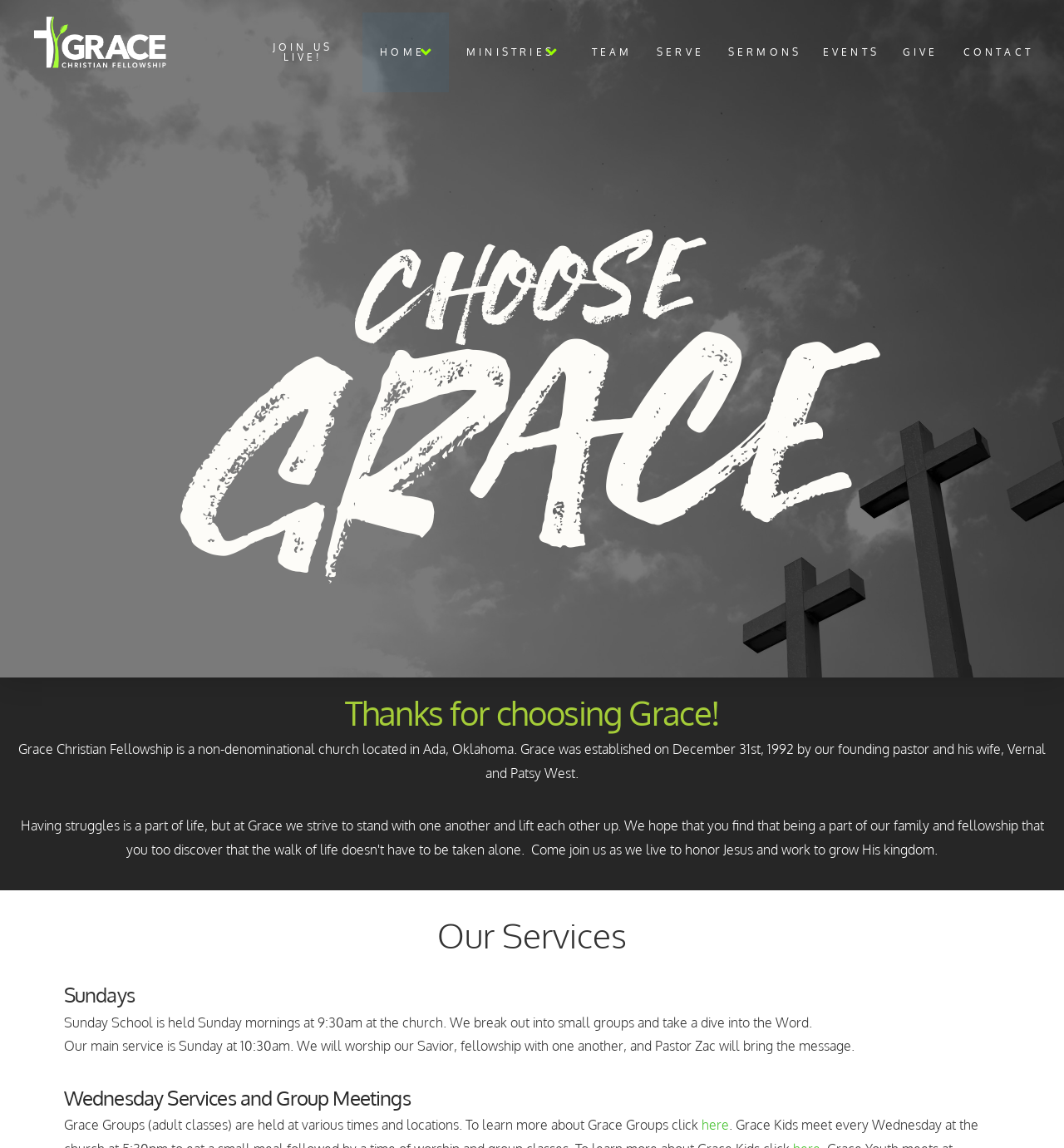Answer the question using only a single word or phrase: 
What is the purpose of the 'JOIN US LIVE!' link?

To join live services